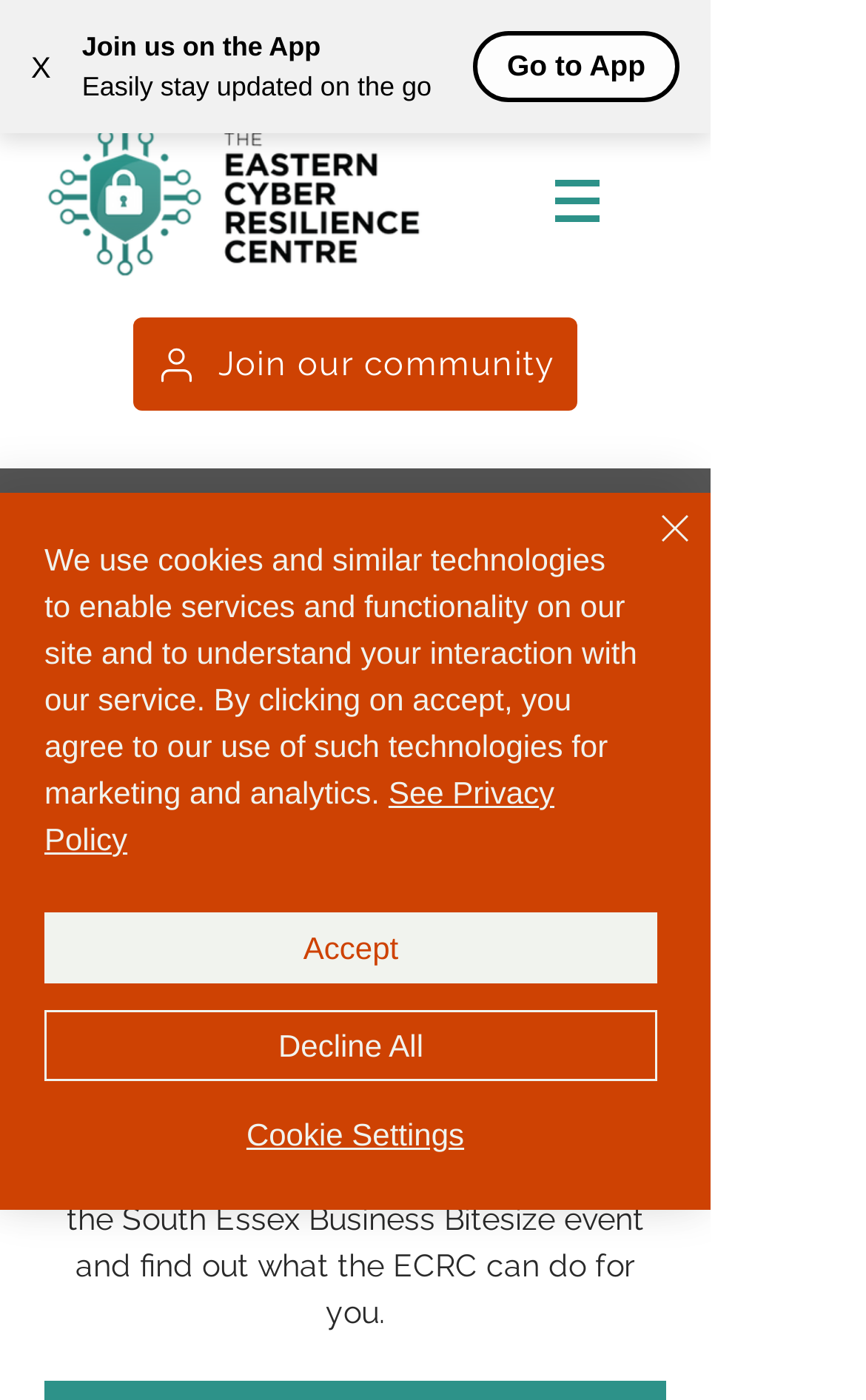Extract the bounding box coordinates for the HTML element that matches this description: "aria-label="Close"". The coordinates should be four float numbers between 0 and 1, i.e., [left, top, right, bottom].

[0.687, 0.358, 0.81, 0.434]